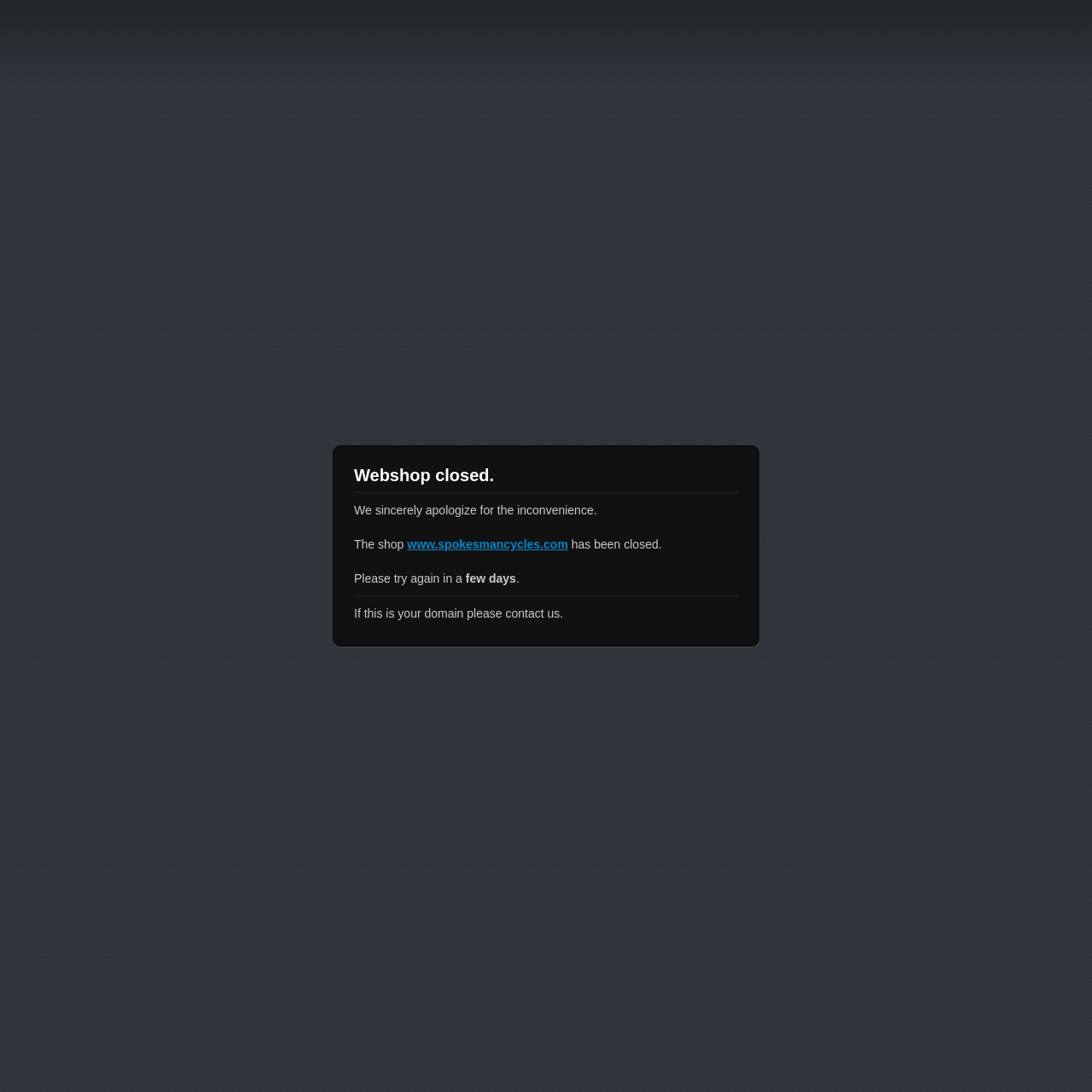Illustrate the webpage's structure and main components comprehensively.

The webpage appears to be a notification page, with a prominent heading "Webshop closed" located near the top center of the page. Below the heading, there is a paragraph of text that apologizes for the inconvenience and explains that the shop has been closed. The text is divided into several sections, with a link to "www.spokesmancycles.com" embedded in the middle. 

To the right of the link, the text continues, stating that the shop has been closed. Further down, there is another sentence that instructs the user to try again in a few days. 

At the bottom center of the page, there is a separate section of text that seems to be addressed to the domain owner, asking them to contact the website administrators if the domain belongs to them.